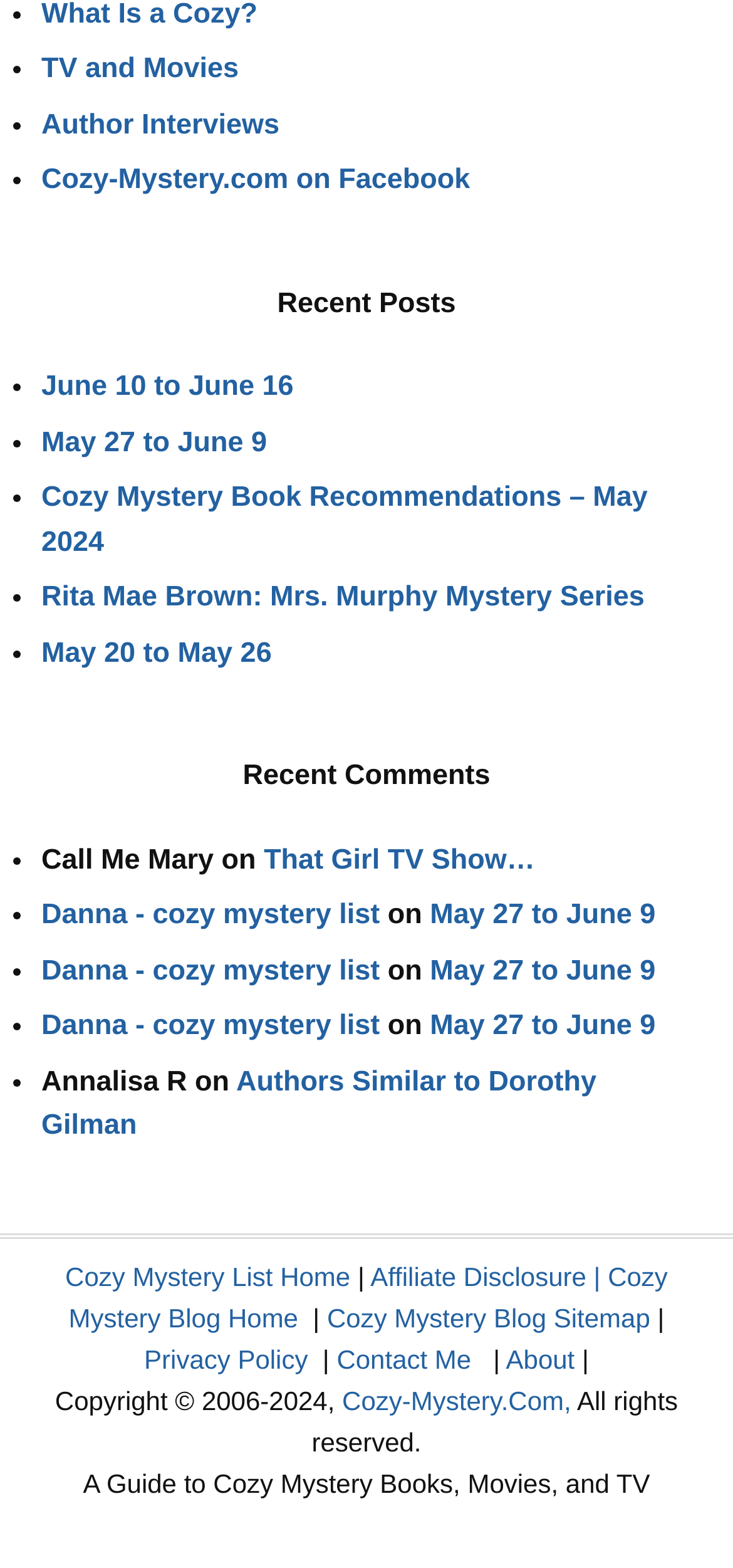Determine the bounding box coordinates of the area to click in order to meet this instruction: "View Recent Posts".

[0.051, 0.172, 0.949, 0.215]